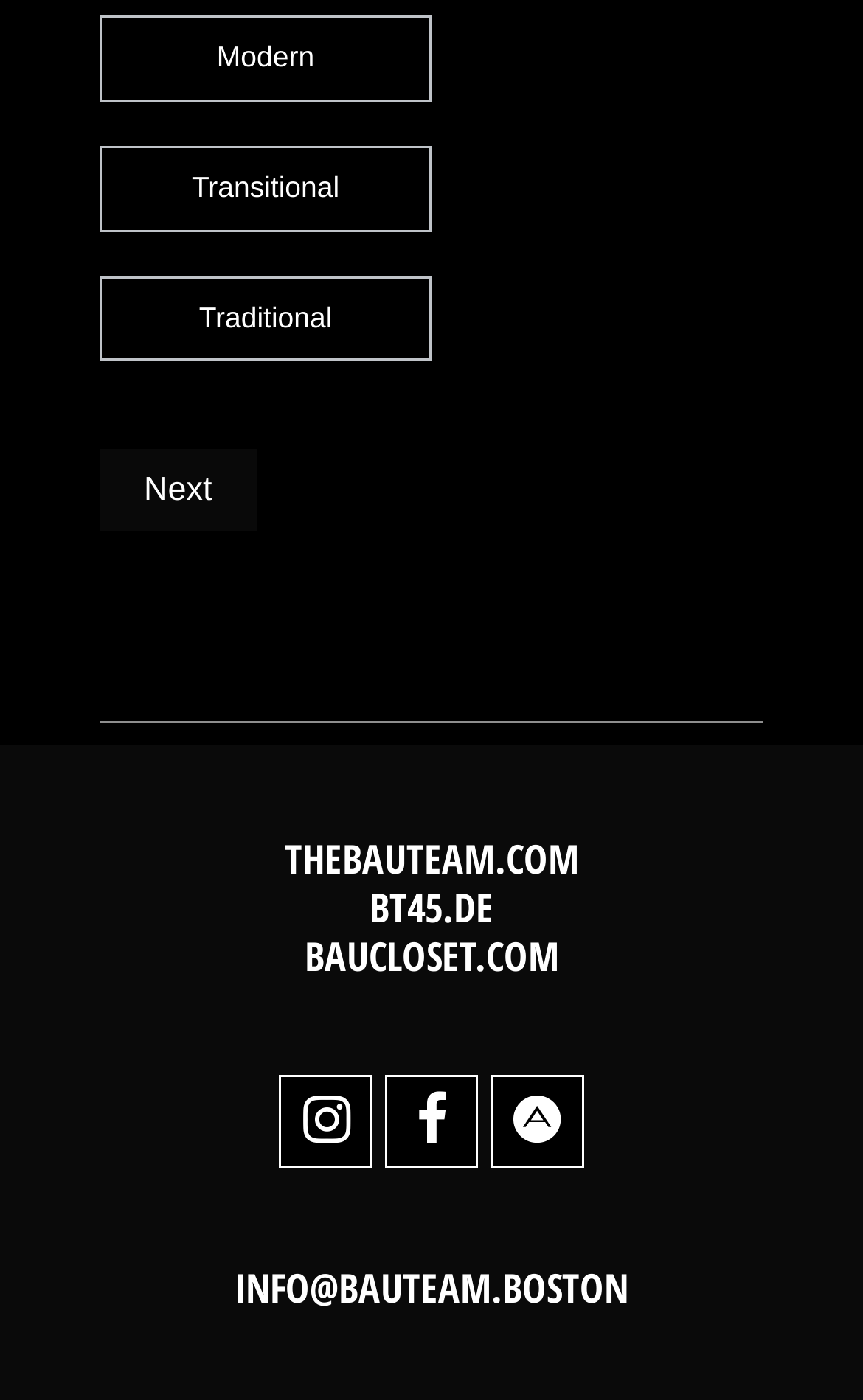What is the function of the button?
Answer the question with a single word or phrase, referring to the image.

To proceed to next step